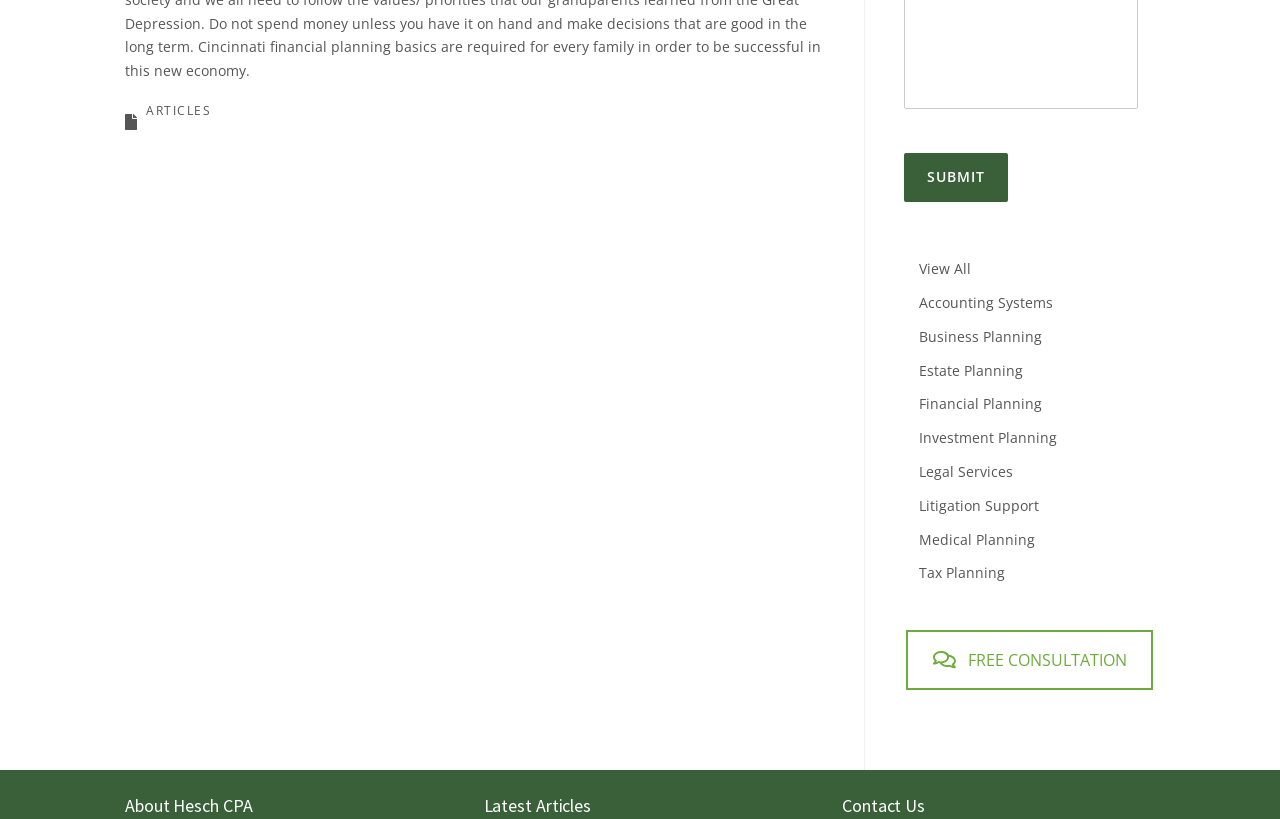Please determine the bounding box coordinates of the area that needs to be clicked to complete this task: 'Click the Log In button'. The coordinates must be four float numbers between 0 and 1, formatted as [left, top, right, bottom].

None